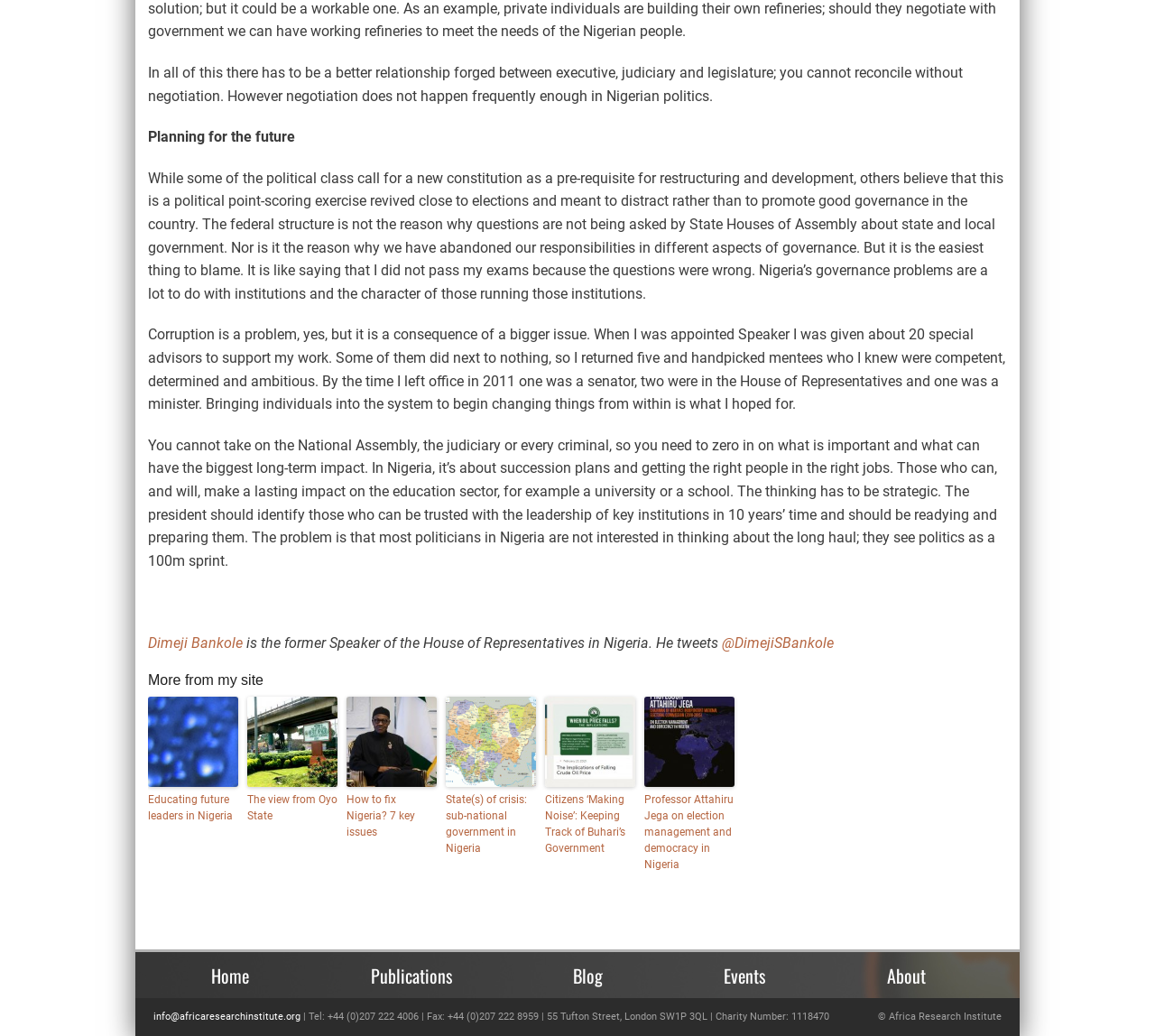Find the bounding box coordinates of the element to click in order to complete this instruction: "Learn about 'Arch Linux’s advanced customization options'". The bounding box coordinates must be four float numbers between 0 and 1, denoted as [left, top, right, bottom].

None